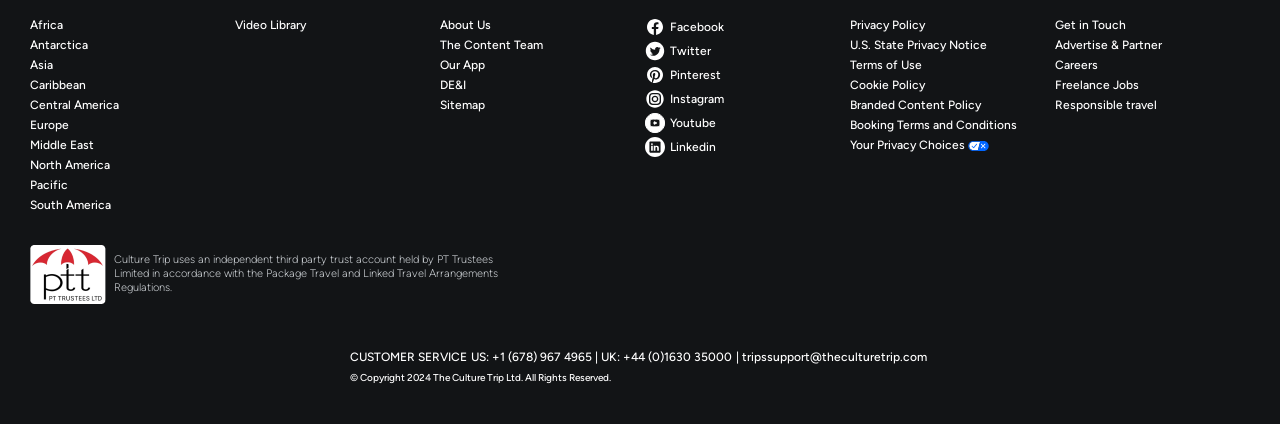Please respond in a single word or phrase: 
What is the phone number for customer service in the US?

+1 (678) 967 4965